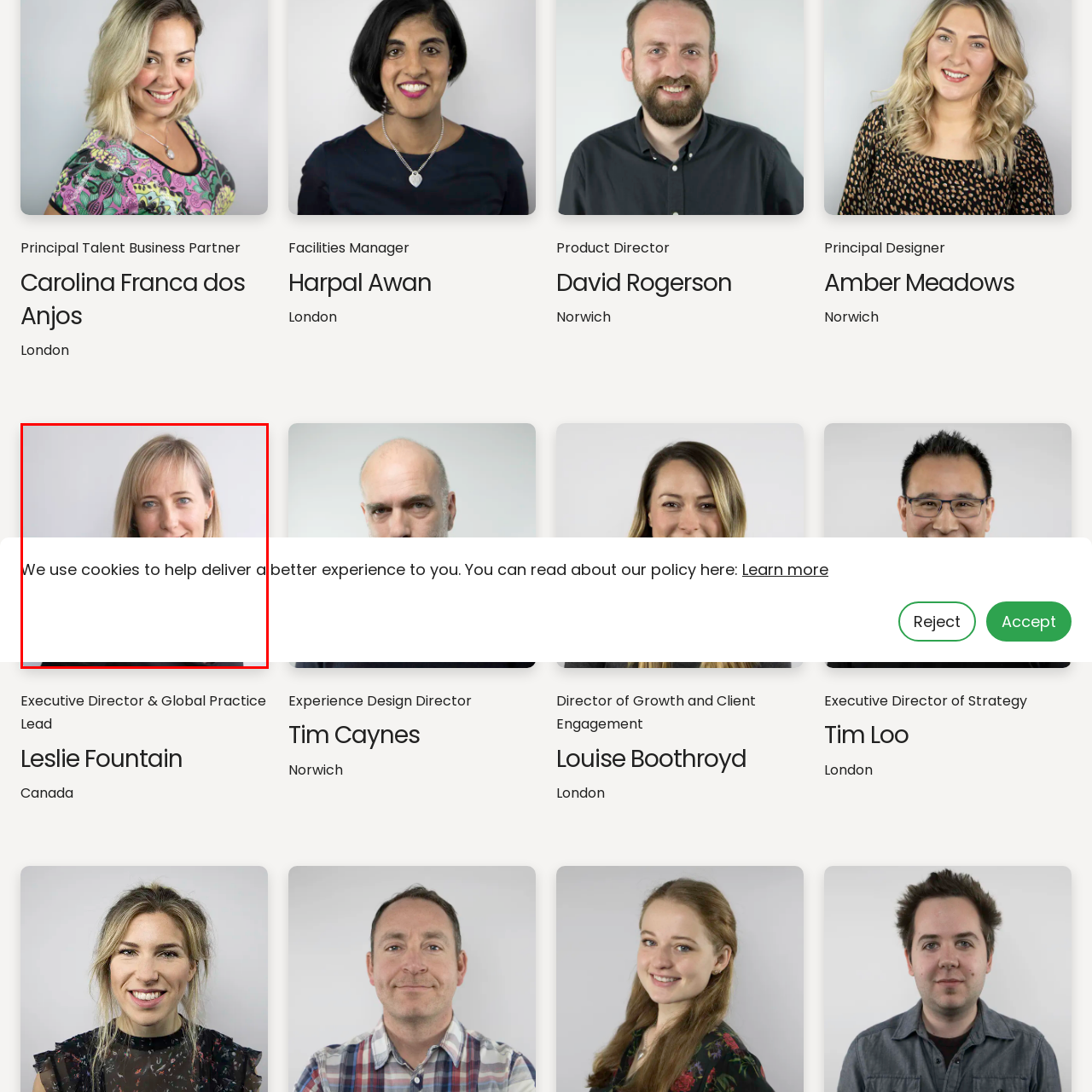What is Leslie Fountain's role in the corporate environment?
Review the image marked by the red bounding box and deliver a detailed response to the question.

According to the caption, Leslie Fountain holds the position of Executive Director & Global Practice Lead, which suggests that she is a high-ranking official in a corporate setting.